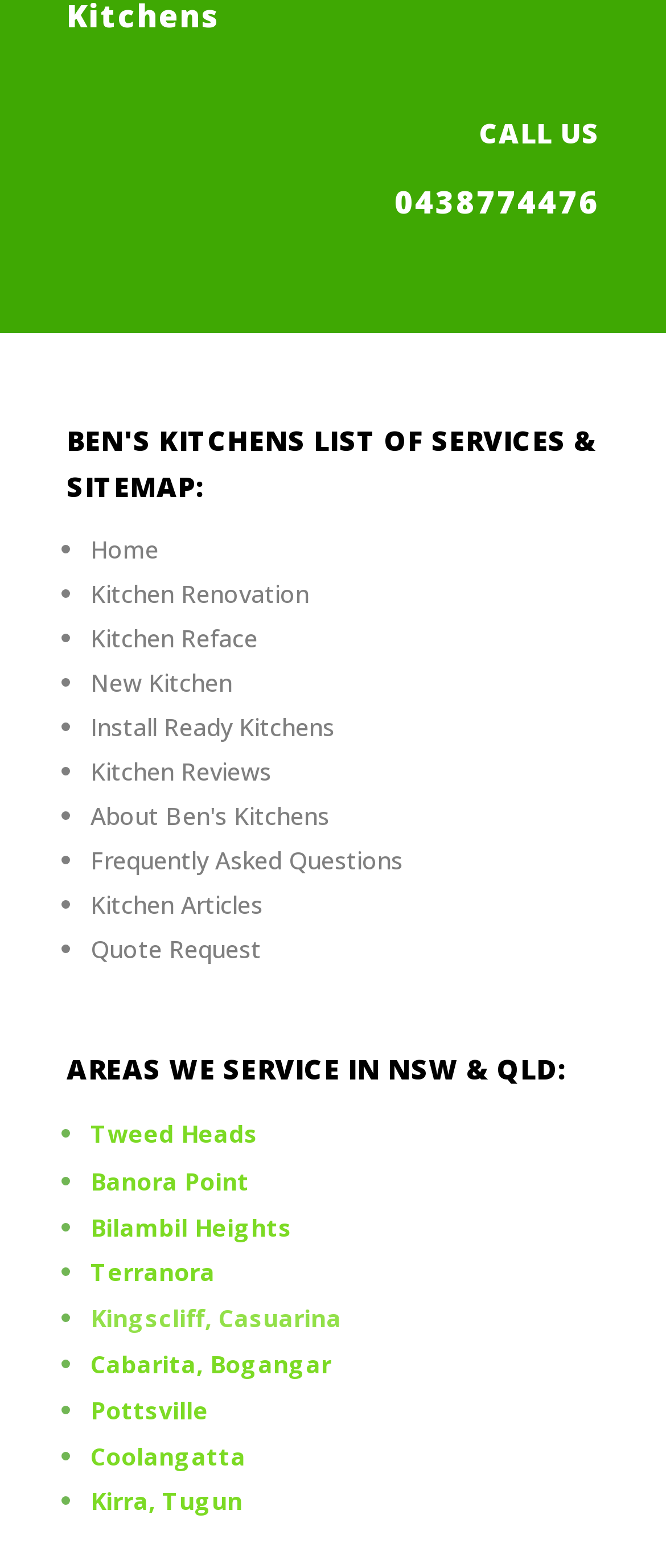What services does Ben's Kitchens offer?
Please give a detailed and elaborate explanation in response to the question.

The services offered by Ben's Kitchens can be found in the list of links below the 'BEN'S KITCHENS LIST OF SERVICES & SITEMAP:' heading. The services include kitchen renovation, kitchen refacing, new kitchen, install ready kitchens, and more.